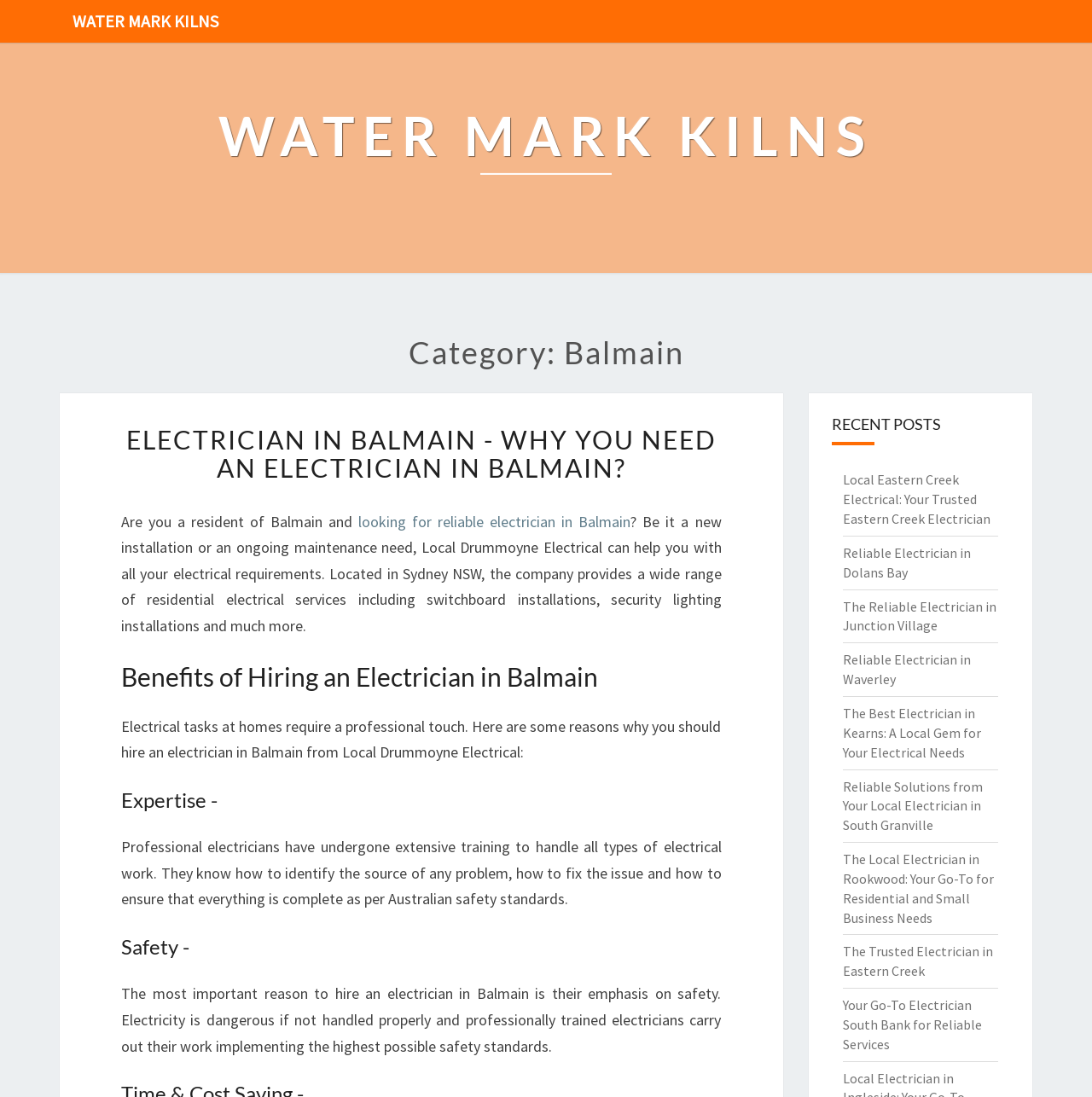Identify the coordinates of the bounding box for the element that must be clicked to accomplish the instruction: "Read 'Category: Balmain'".

[0.043, 0.306, 0.957, 0.337]